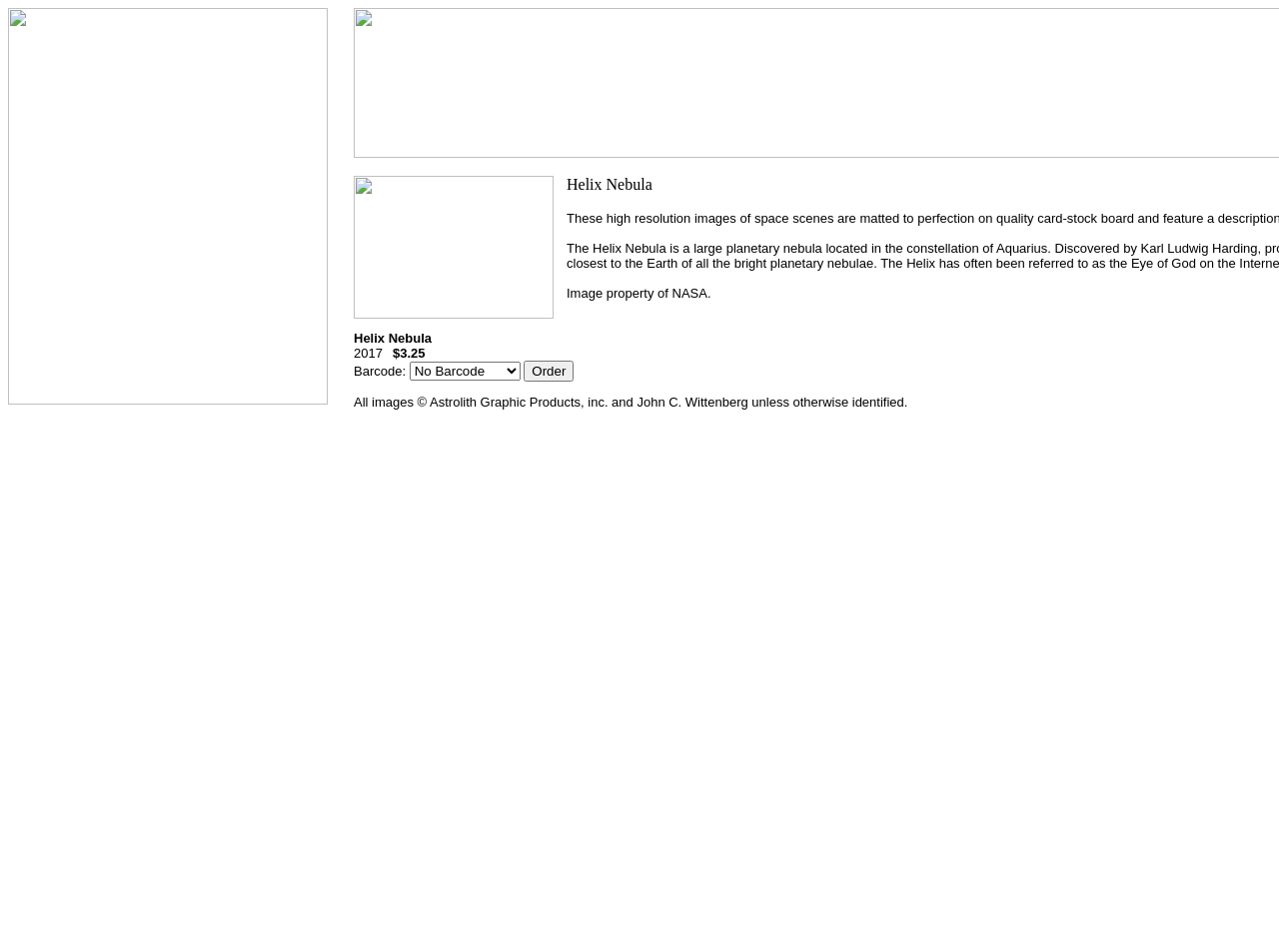Examine the image and give a thorough answer to the following question:
What is the year of the image property?

The year of the image property can be found in the static text element with the text '2017', which is located near the image description.